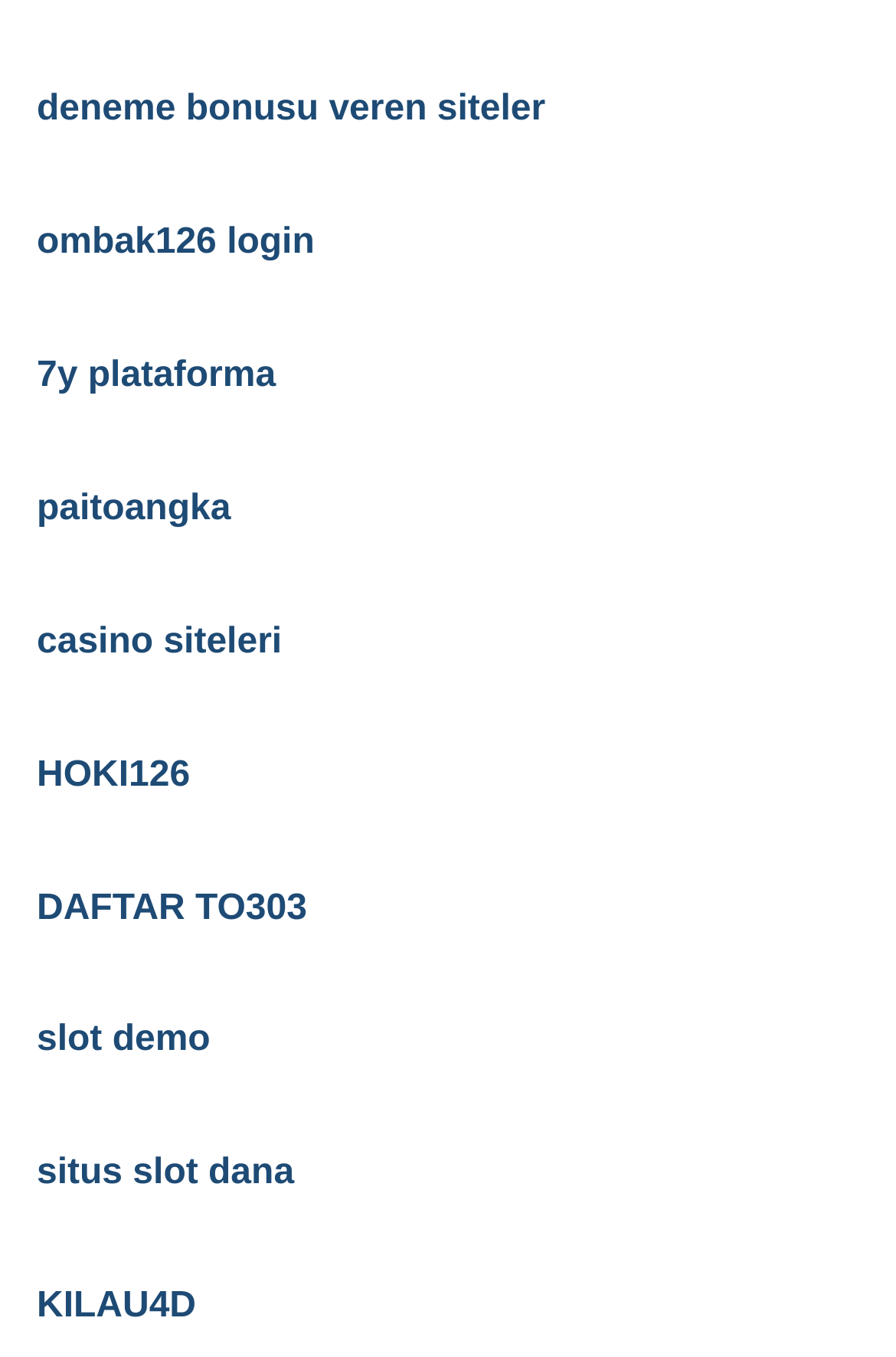Give a concise answer using only one word or phrase for this question:
How many links are on this webpage?

9